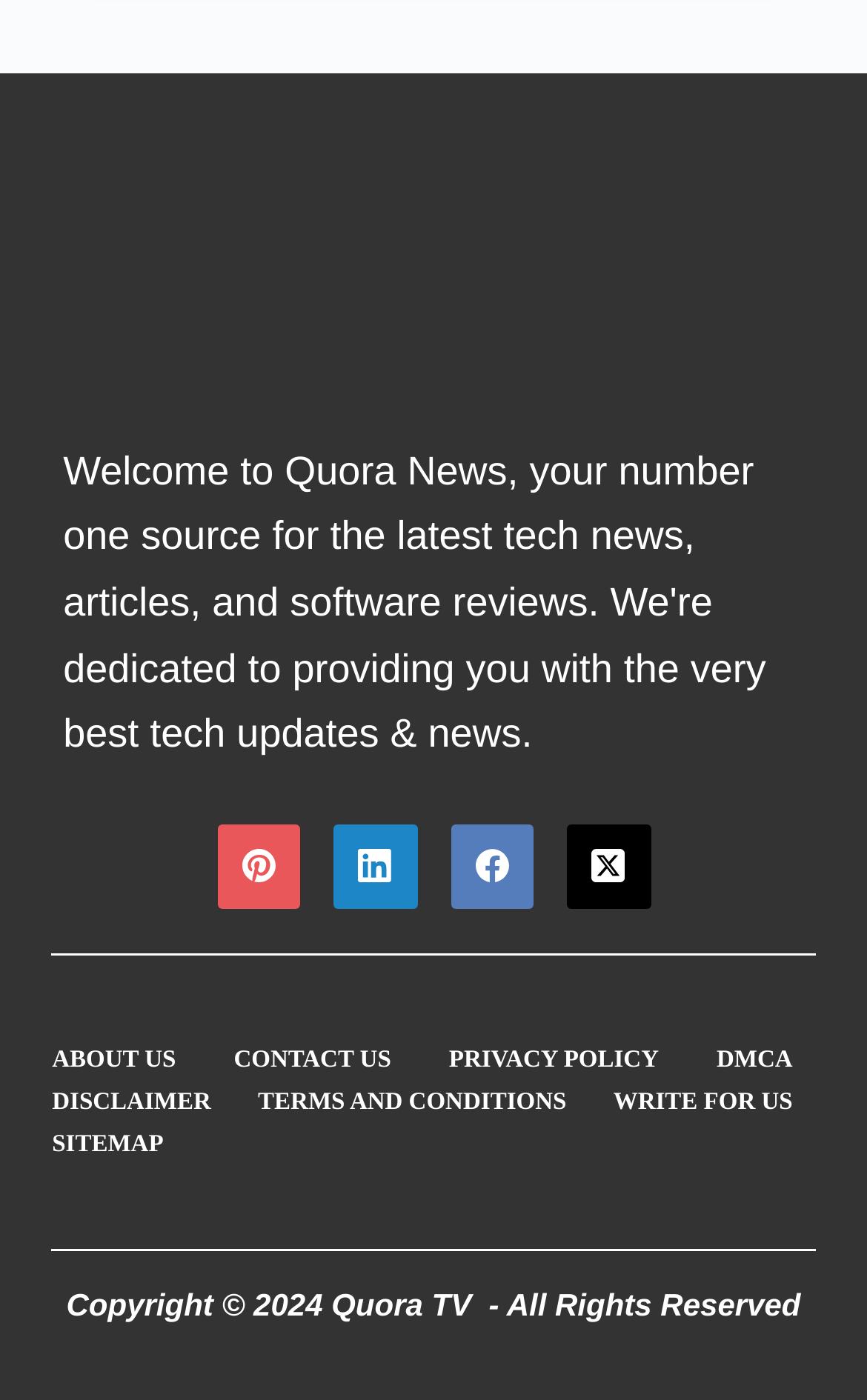What is the logo at the top left corner?
Please provide a single word or phrase as your answer based on the screenshot.

Quora TV